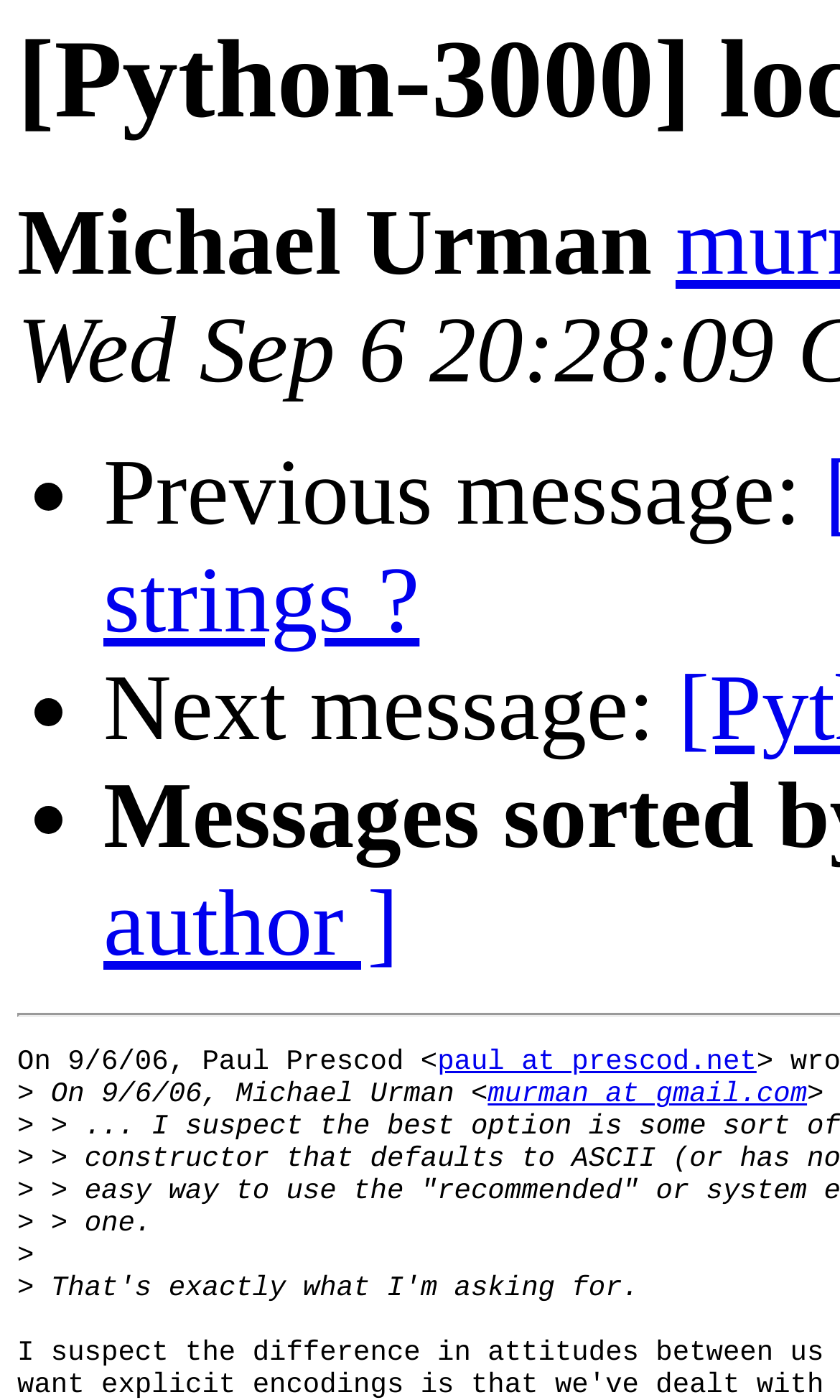How many list markers are there in the webpage?
Provide a thorough and detailed answer to the question.

I counted the number of list markers in the webpage by looking at the elements with type 'ListMarker'. There are three list markers represented by '•'.